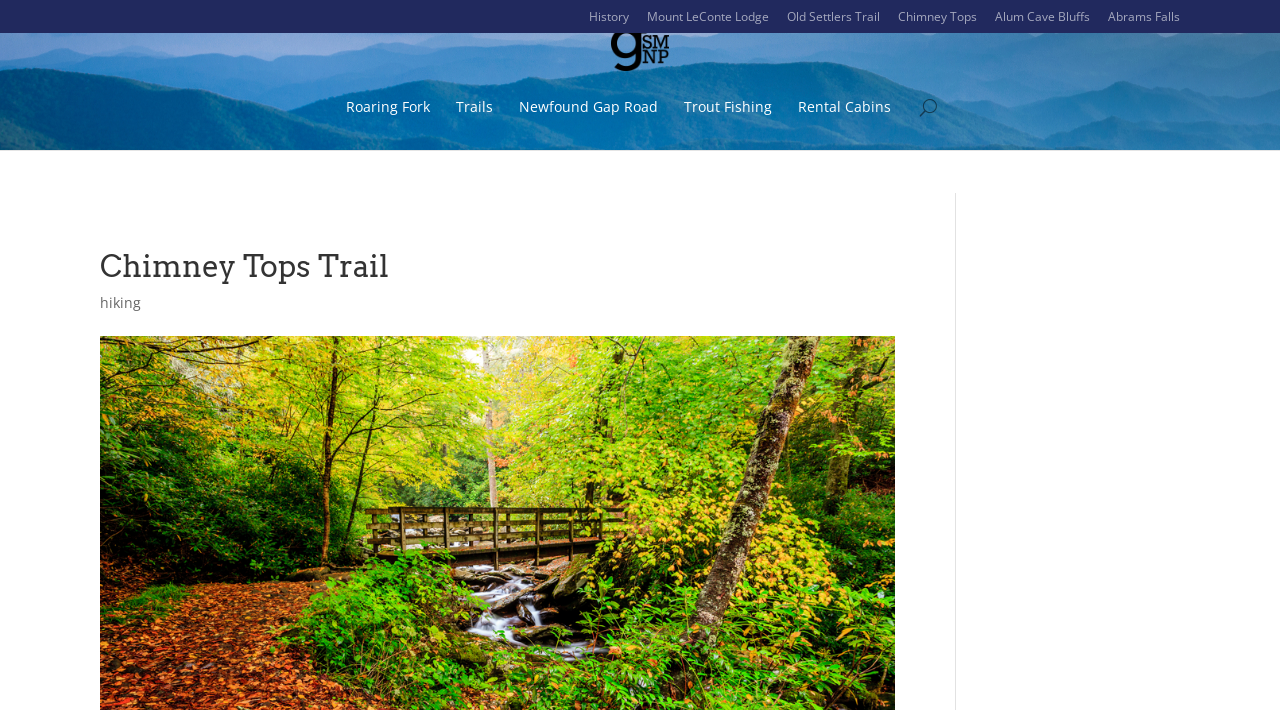Reply to the question with a brief word or phrase: What is the text of the image description?

gsmnp